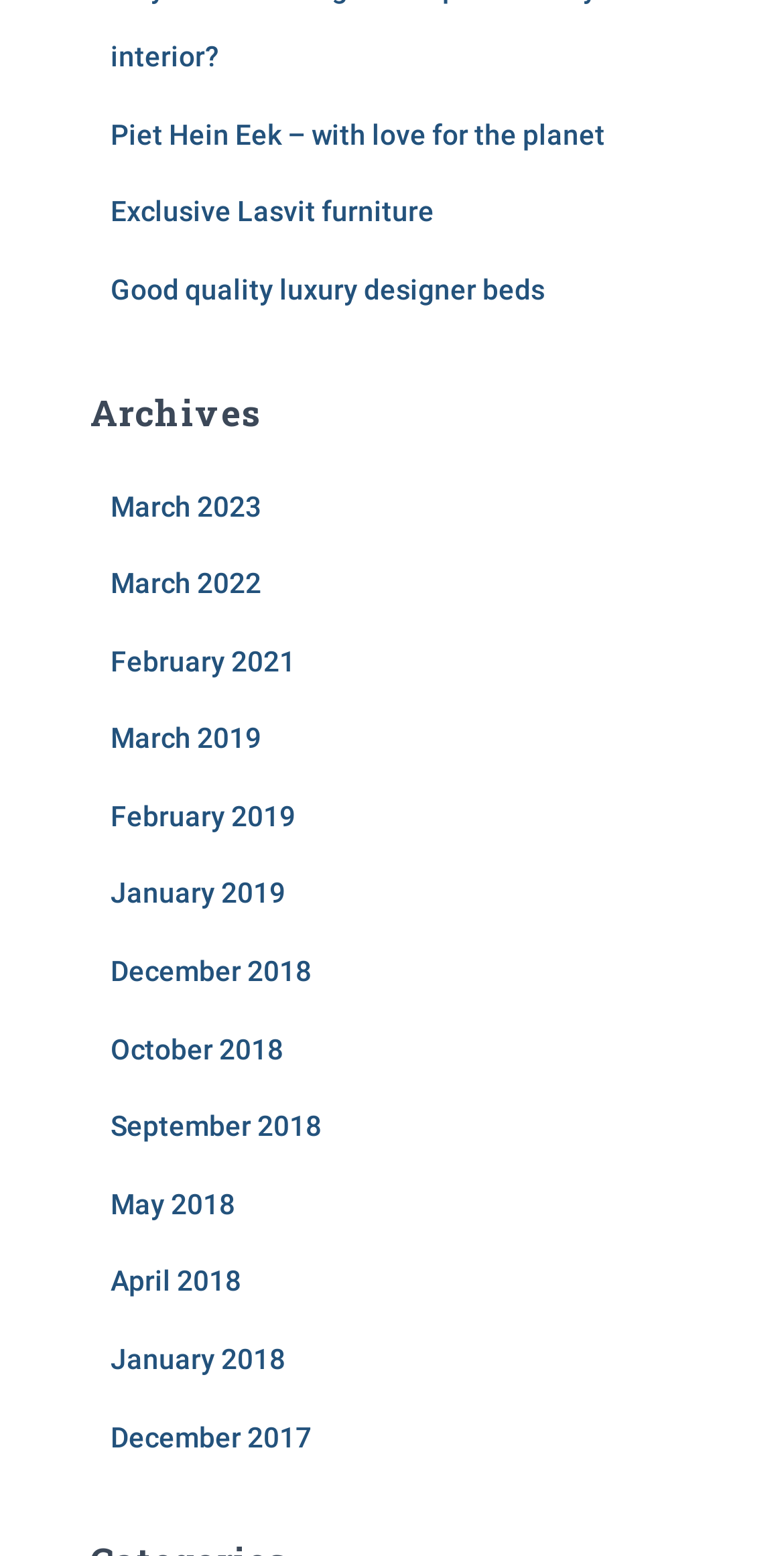Analyze the image and answer the question with as much detail as possible: 
What is the category of furniture mentioned?

The second link on the webpage has the text 'Exclusive Lasvit furniture', so the category of furniture mentioned is Lasvit.